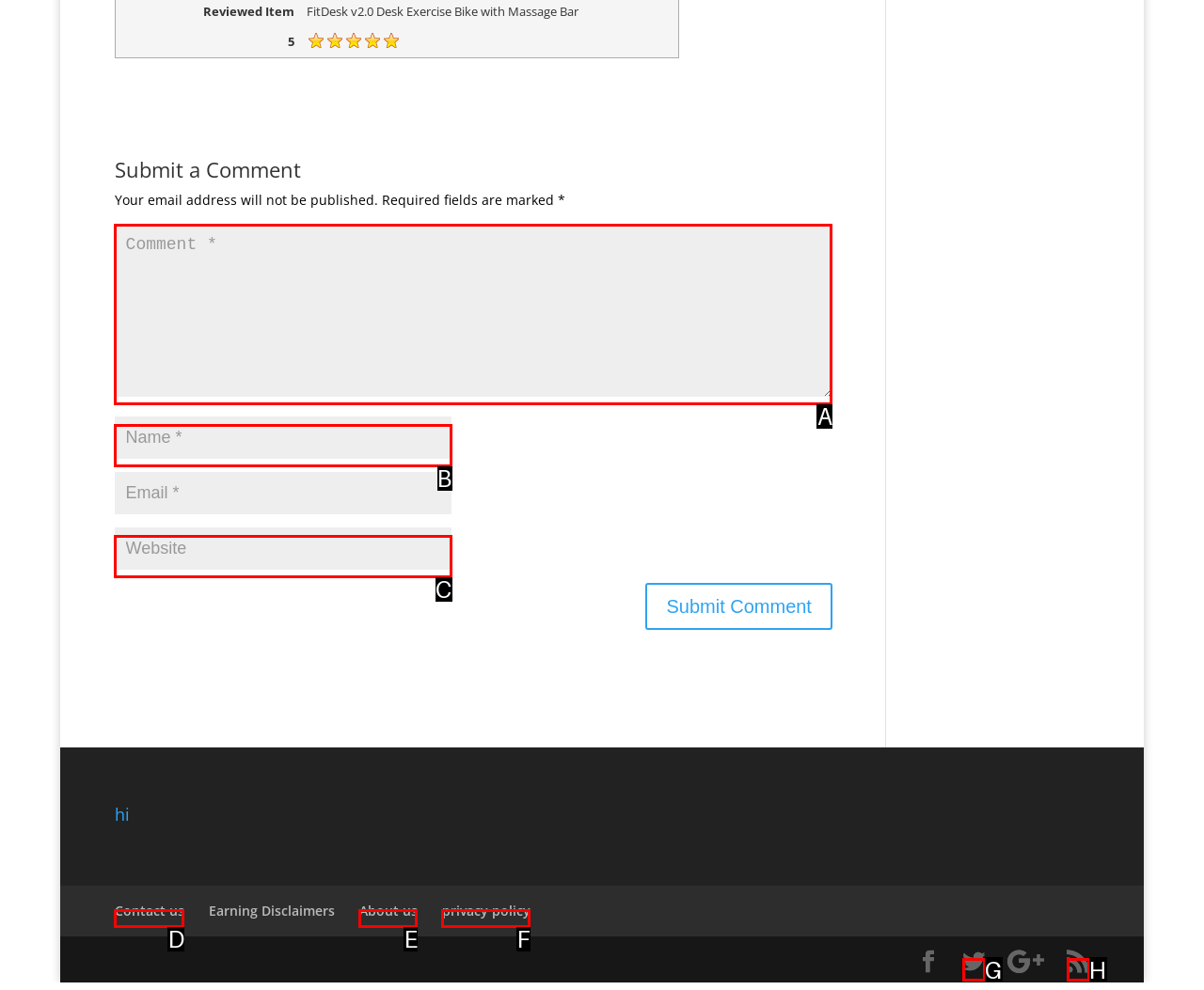Choose the letter of the UI element that aligns with the following description: input value="Name *" name="author"
State your answer as the letter from the listed options.

B